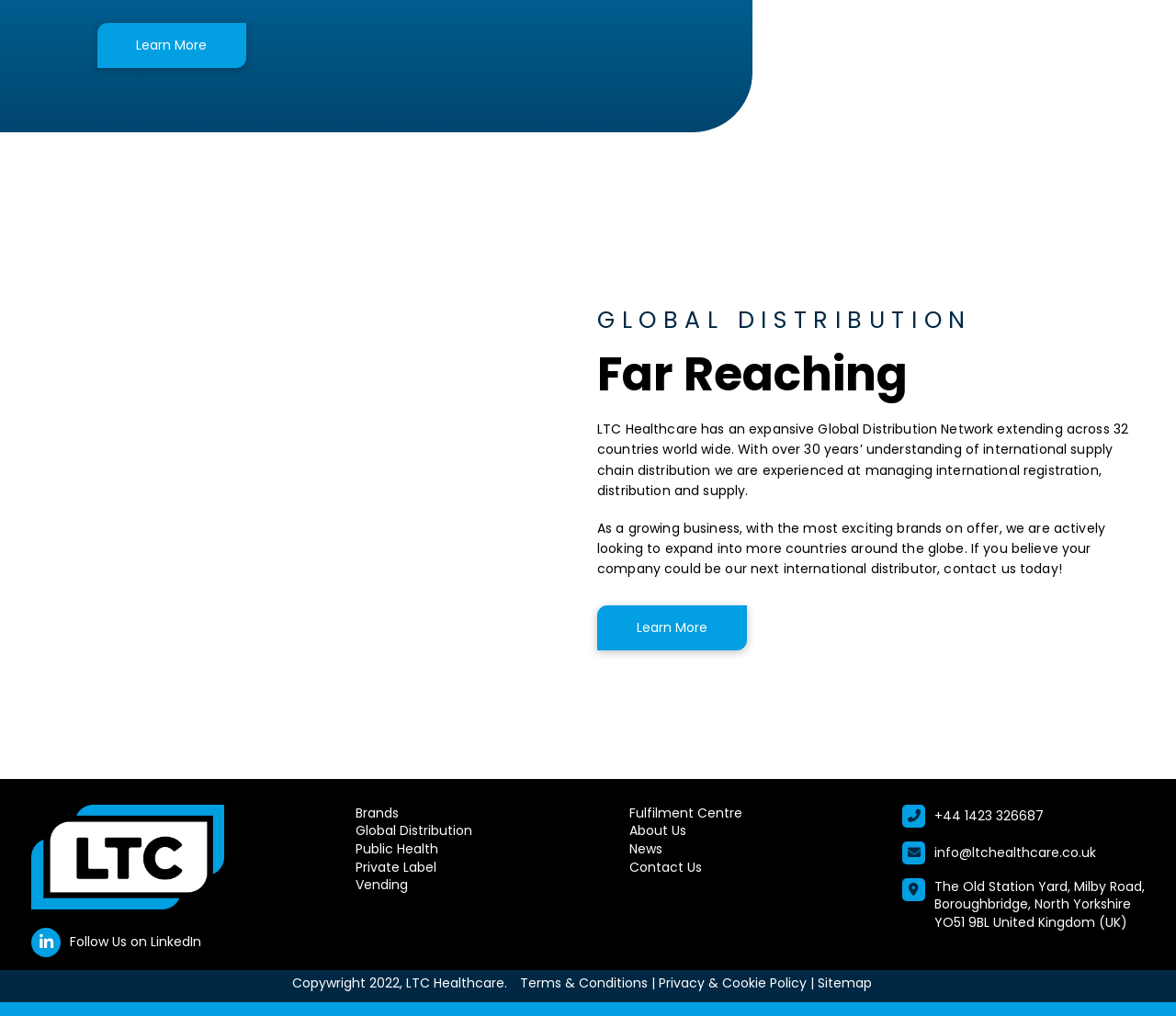Kindly determine the bounding box coordinates for the clickable area to achieve the given instruction: "Click on 'Learn More'".

[0.083, 0.022, 0.21, 0.067]